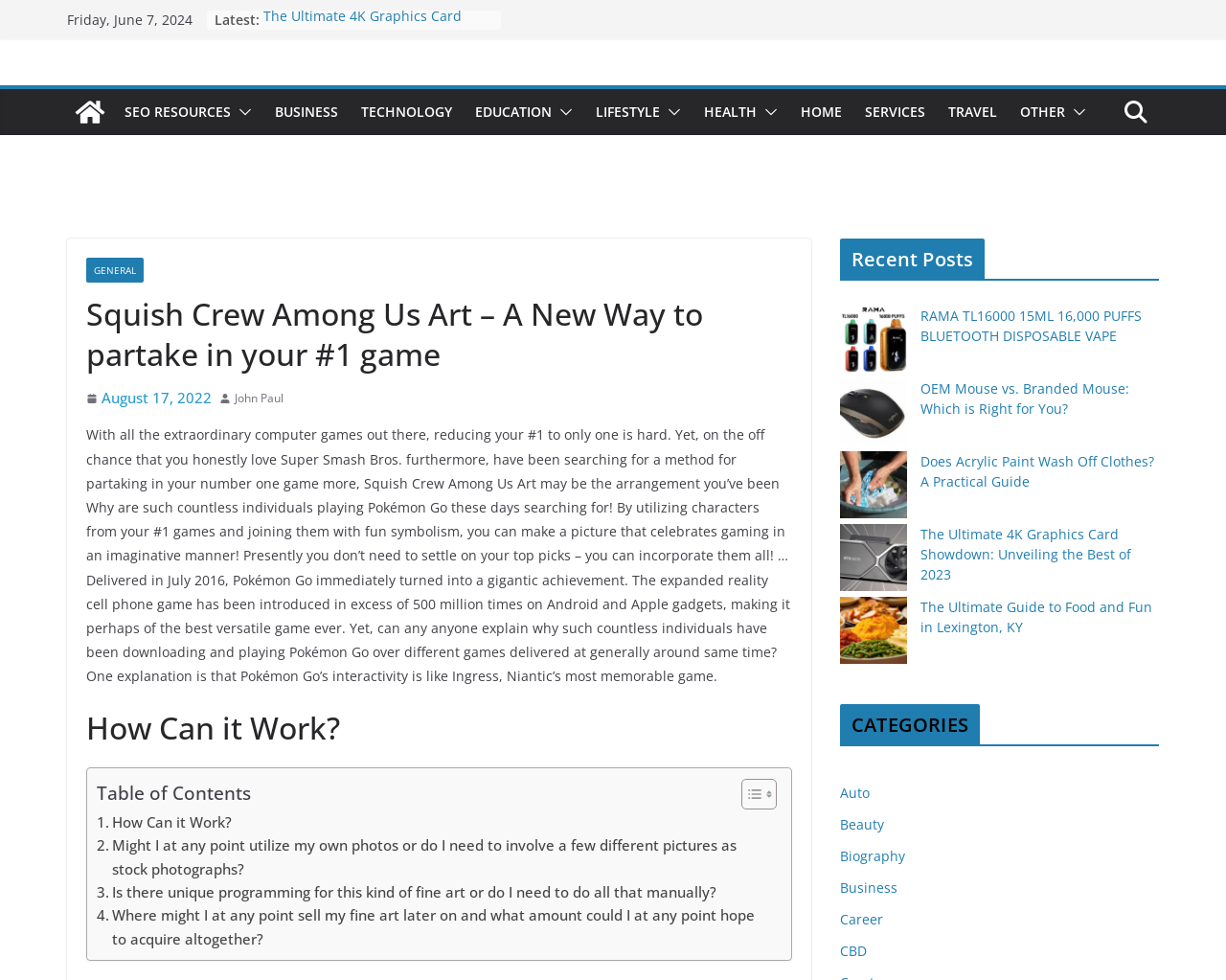Illustrate the webpage with a detailed description.

This webpage appears to be a blog or article page, with a focus on gaming and technology. At the top of the page, there is a date "Friday, June 7, 2024" and a heading "Latest:" followed by a list of links to recent articles, including "The Ultimate 4K Graphics Card Showdown: Unveiling the Best of 2023", "The Ultimate Guide to Food and Fun in Lexington, KY", and "RAMA TL16000 15ML 16,000 PUFFS BLUETOOTH DISPOSABLE VAPE".

Below this list, there is a main heading "Squish Crew Among Us Art – A New Way to partake in your #1 game" which is followed by a long paragraph of text discussing the topic of Squish Crew Among Us Art and its relation to gaming. The text also mentions Pokémon Go and its success.

To the right of this main content, there is a sidebar with several links to categories, including "SEO RESOURCES", "BUSINESS", "TECHNOLOGY", "EDUCATION", and others. Each of these links has a corresponding button with an image.

Further down the page, there is a section with a heading "How Can it Work?" which appears to be a table of contents for the article. Below this, there is a layout table with links to different sections of the article, including "How Can it Work?", "Might I at any point utilize my own photos or do I need to involve a few different pictures as stock photographs?", and others.

At the bottom of the page, there are two complementary sections, one with a heading "Recent Posts" and the other with a heading "CATEGORIES". The "Recent Posts" section lists several links to recent articles, including "RAMA TL16000 15ML 16,000 PUFFS BLUETOOTH DISPOSABLE VAPE" and "The Ultimate Guide to Food and Fun in Lexington, KY". The "CATEGORIES" section lists several links to categories, including "Auto", "Beauty", "Biography", and others.